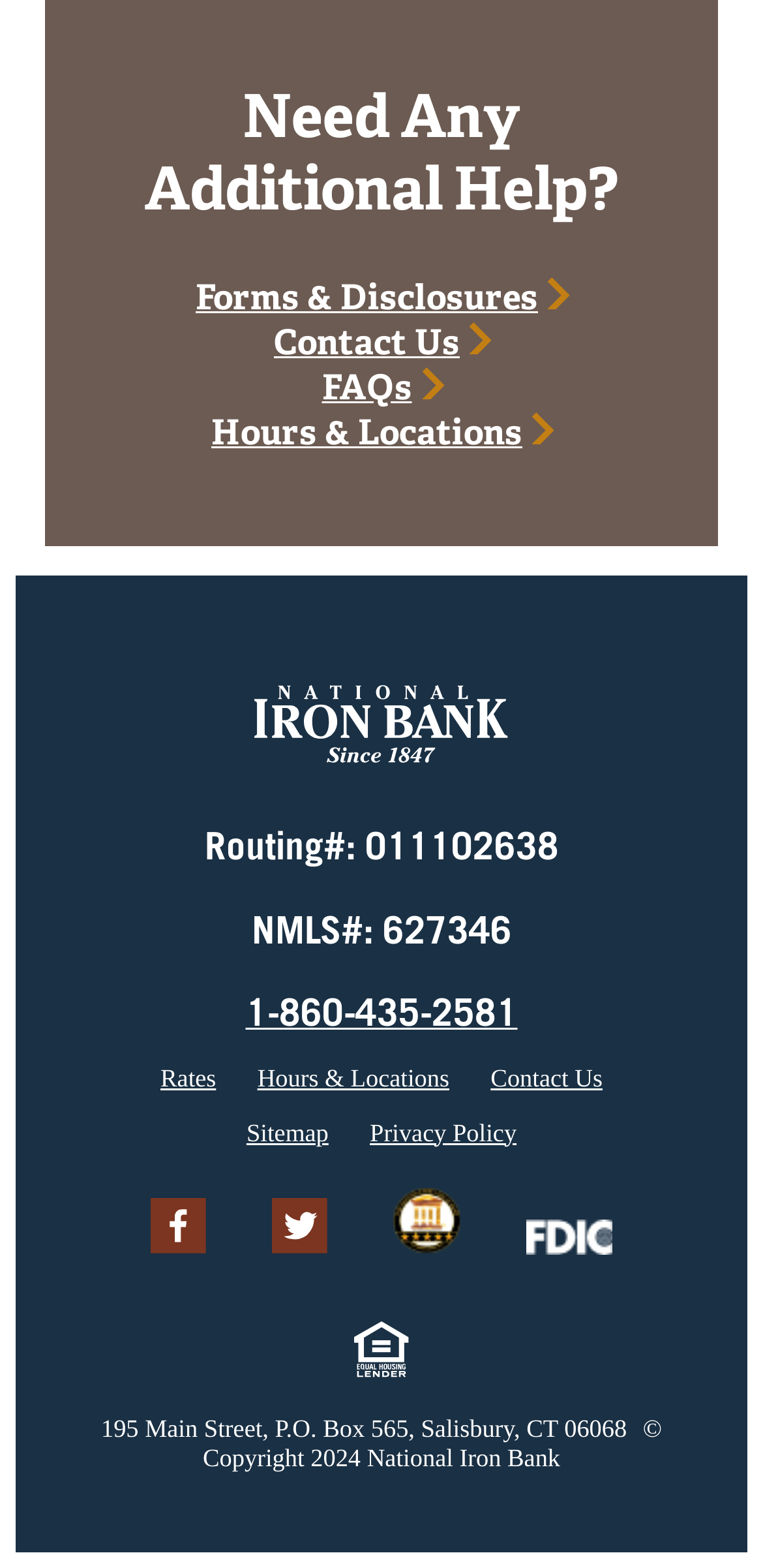Locate the bounding box coordinates of the clickable area to execute the instruction: "Check 'Routing#'". Provide the coordinates as four float numbers between 0 and 1, represented as [left, top, right, bottom].

[0.268, 0.525, 0.732, 0.554]